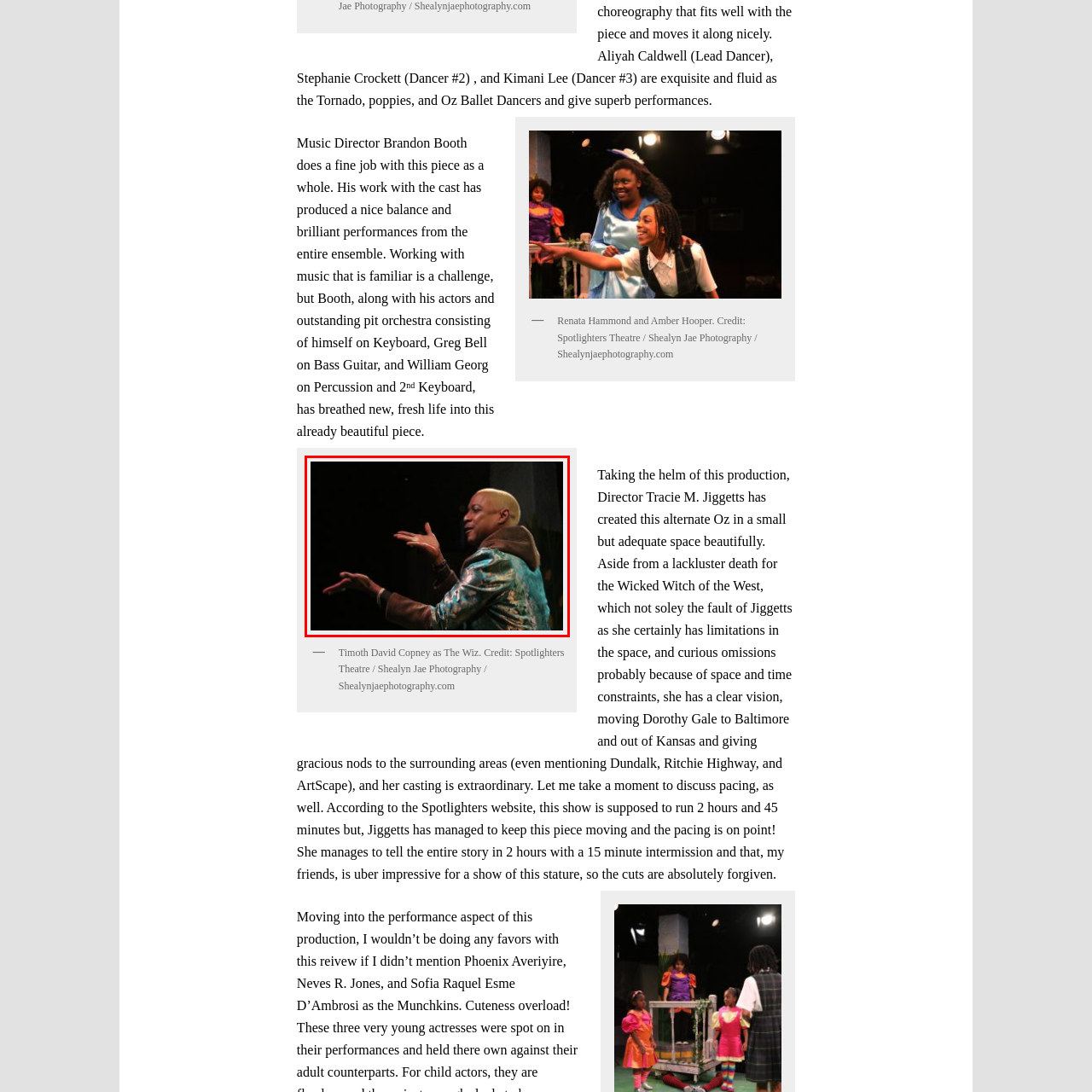Observe the visual content surrounded by a red rectangle, Who is credited with the photograph? Respond using just one word or a short phrase.

Spotlighters Theatre and Shealyn Jae Photography